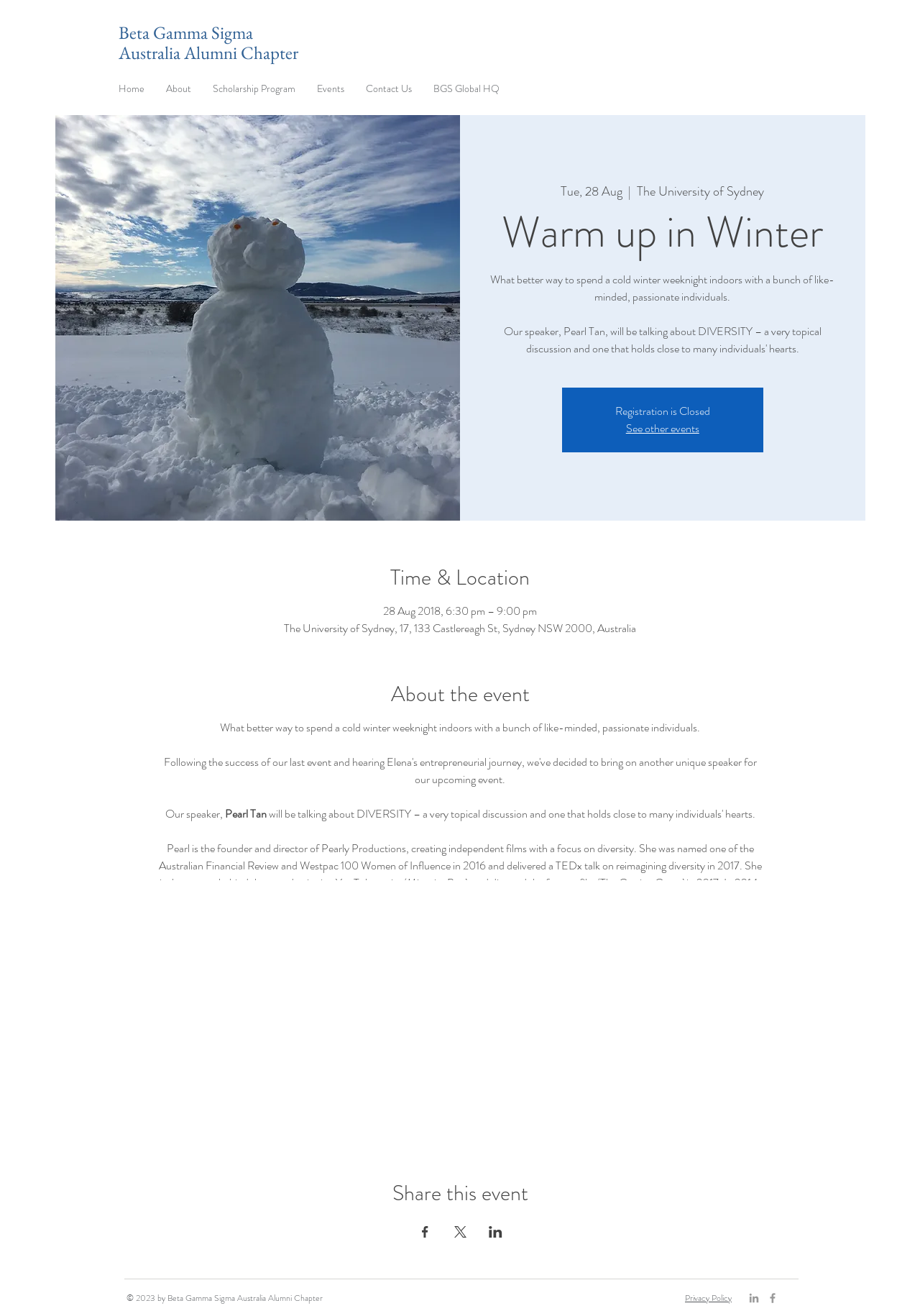Indicate the bounding box coordinates of the element that needs to be clicked to satisfy the following instruction: "Click on the link to read the review of A Chorus Line". The coordinates should be four float numbers between 0 and 1, i.e., [left, top, right, bottom].

None